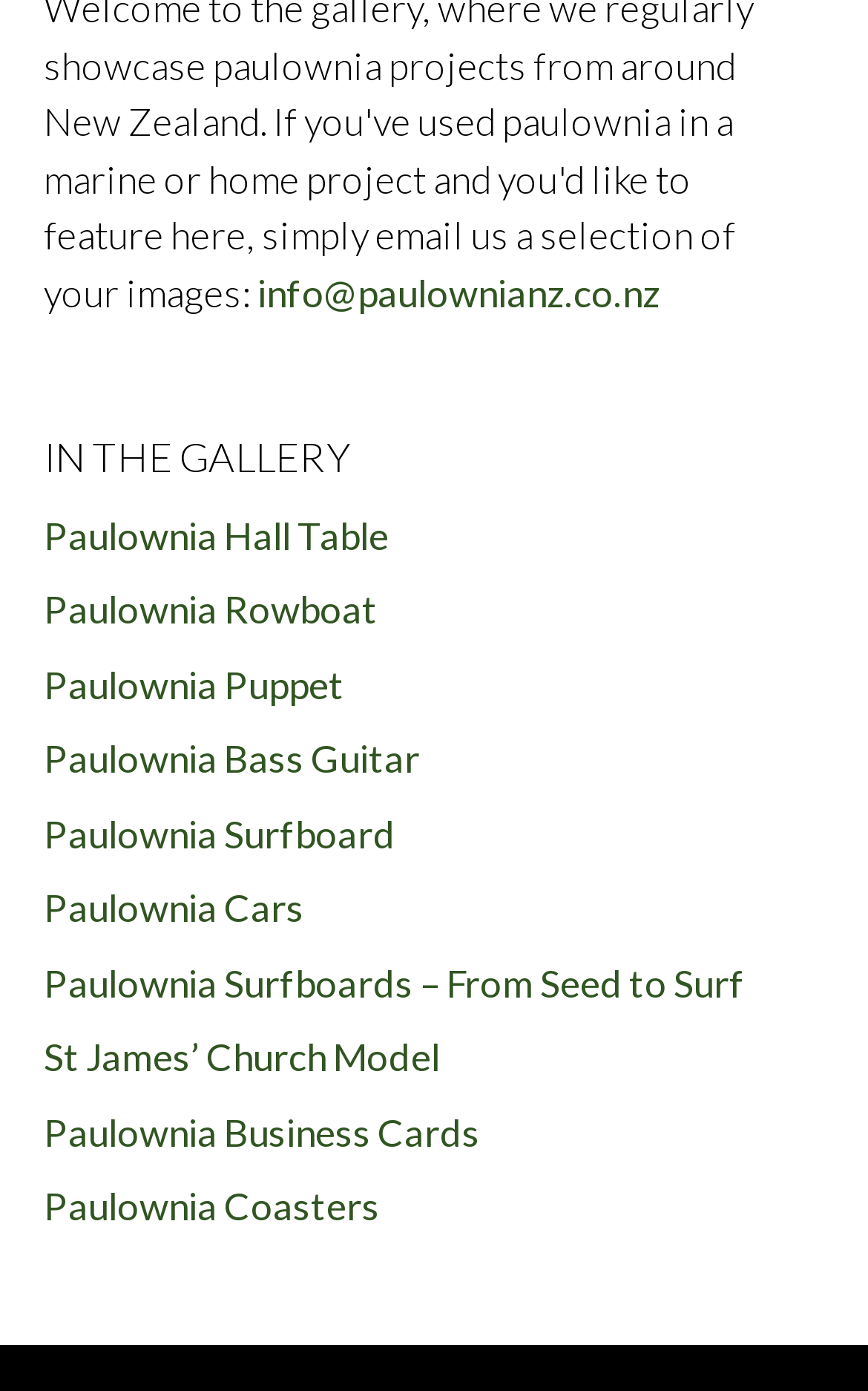Use one word or a short phrase to answer the question provided: 
Is there a link to Paulownia Cars?

Yes